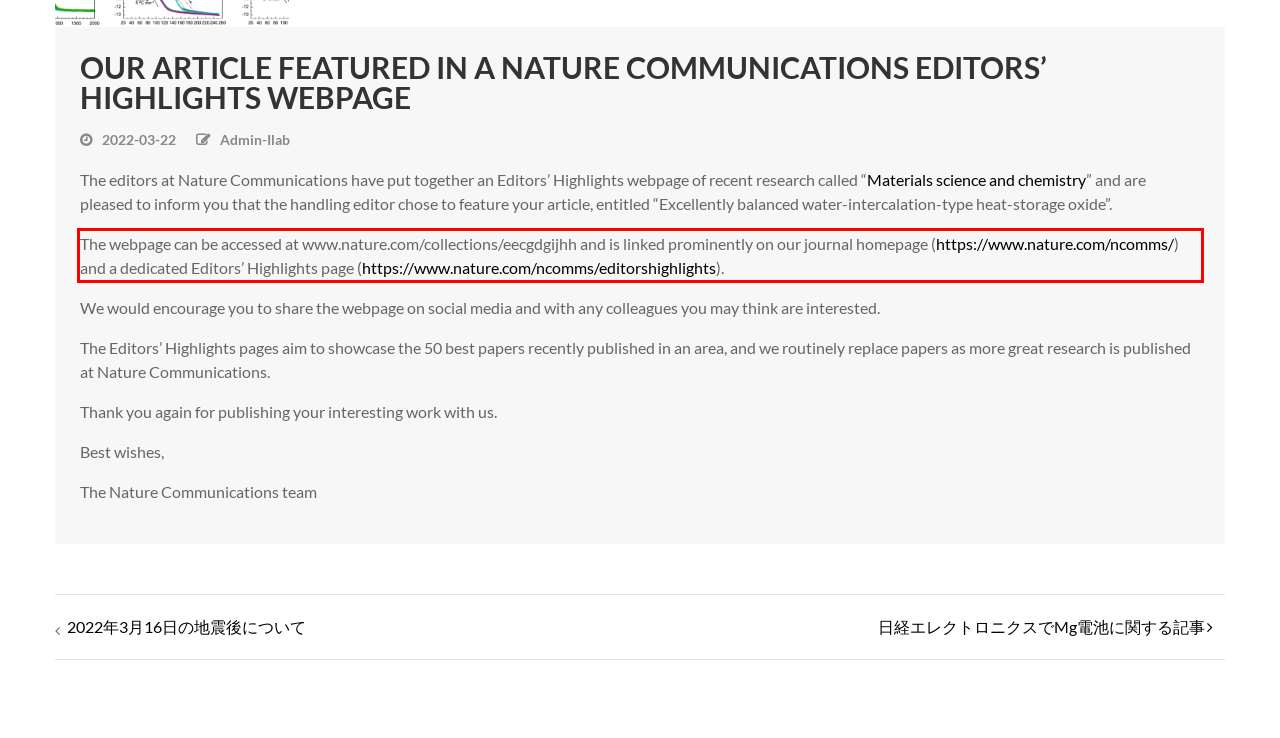Identify and transcribe the text content enclosed by the red bounding box in the given screenshot.

The webpage can be accessed at www.nature.com/collections/eecgdgijhh and is linked prominently on our journal homepage (https://www.nature.com/ncomms/) and a dedicated Editors’ Highlights page (https://www.nature.com/ncomms/editorshighlights).